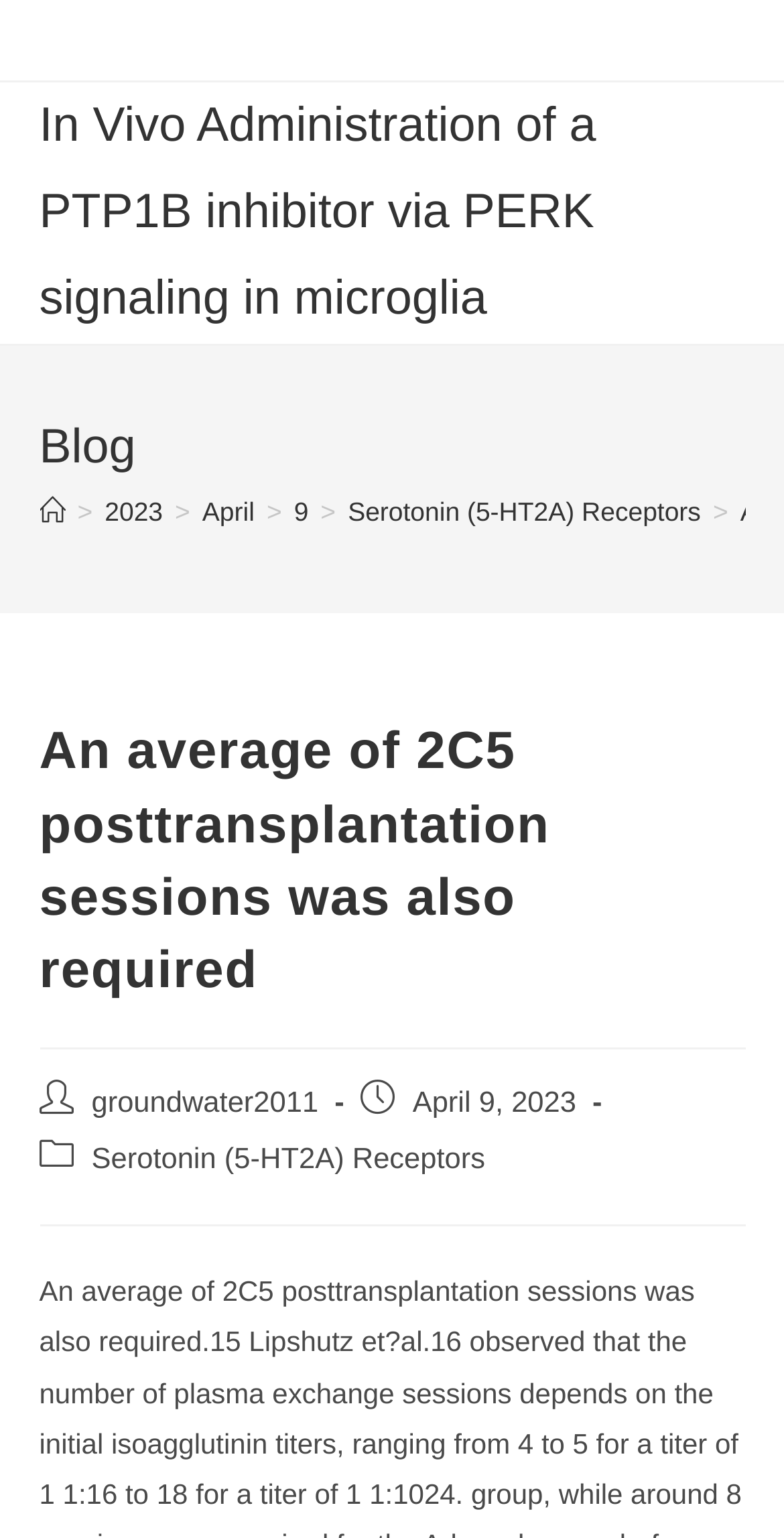What is the current breadcrumb?
We need a detailed and meticulous answer to the question.

I determined the current breadcrumb by looking at the navigation section, which is located below the 'Blog' heading. The breadcrumb is specified as a series of links, 'Home', '2023', 'April', '9', and 'Serotonin (5-HT2A) Receptors', separated by '>' characters.